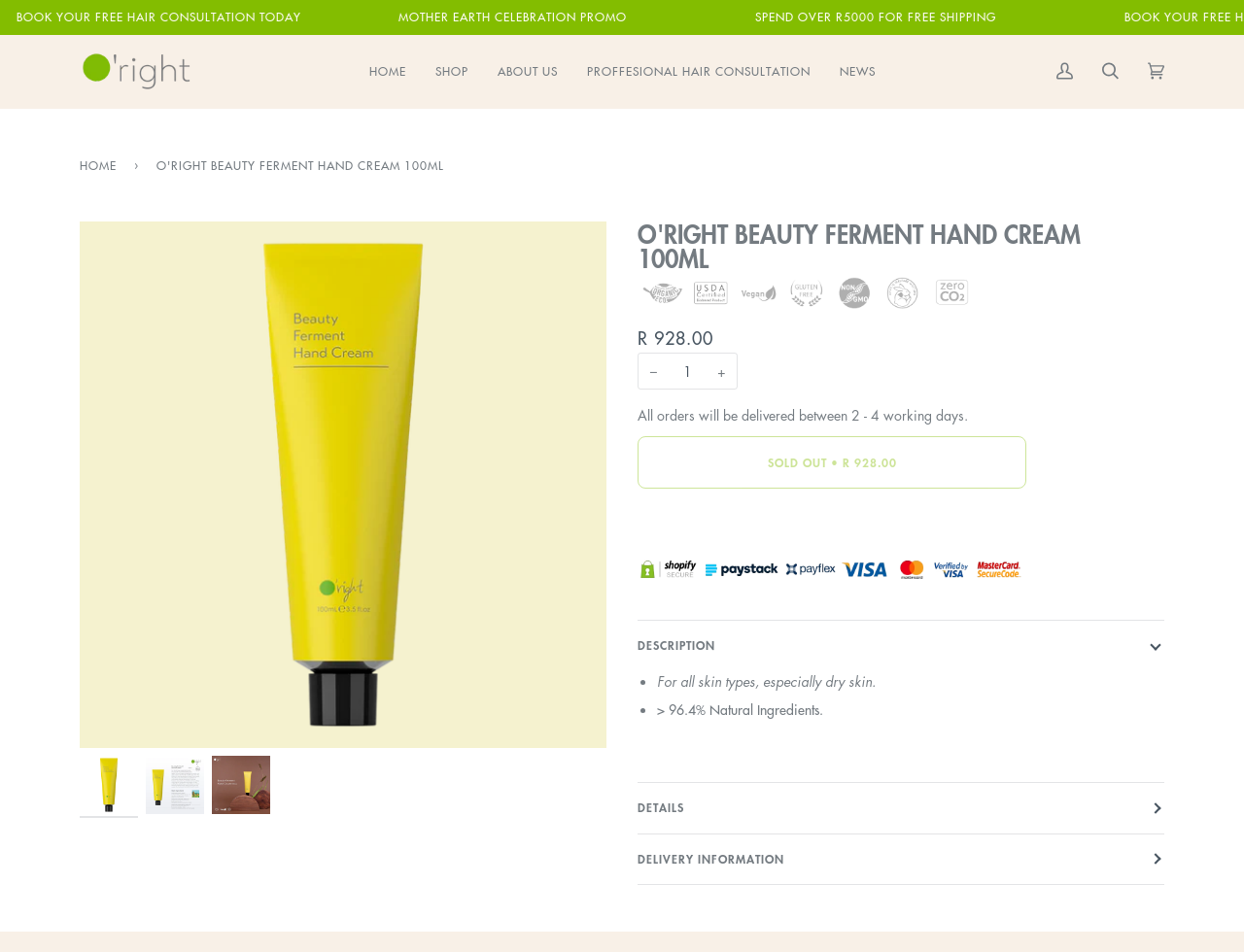Find the bounding box coordinates for the HTML element described as: "Search". The coordinates should consist of four float values between 0 and 1, i.e., [left, top, right, bottom].

None